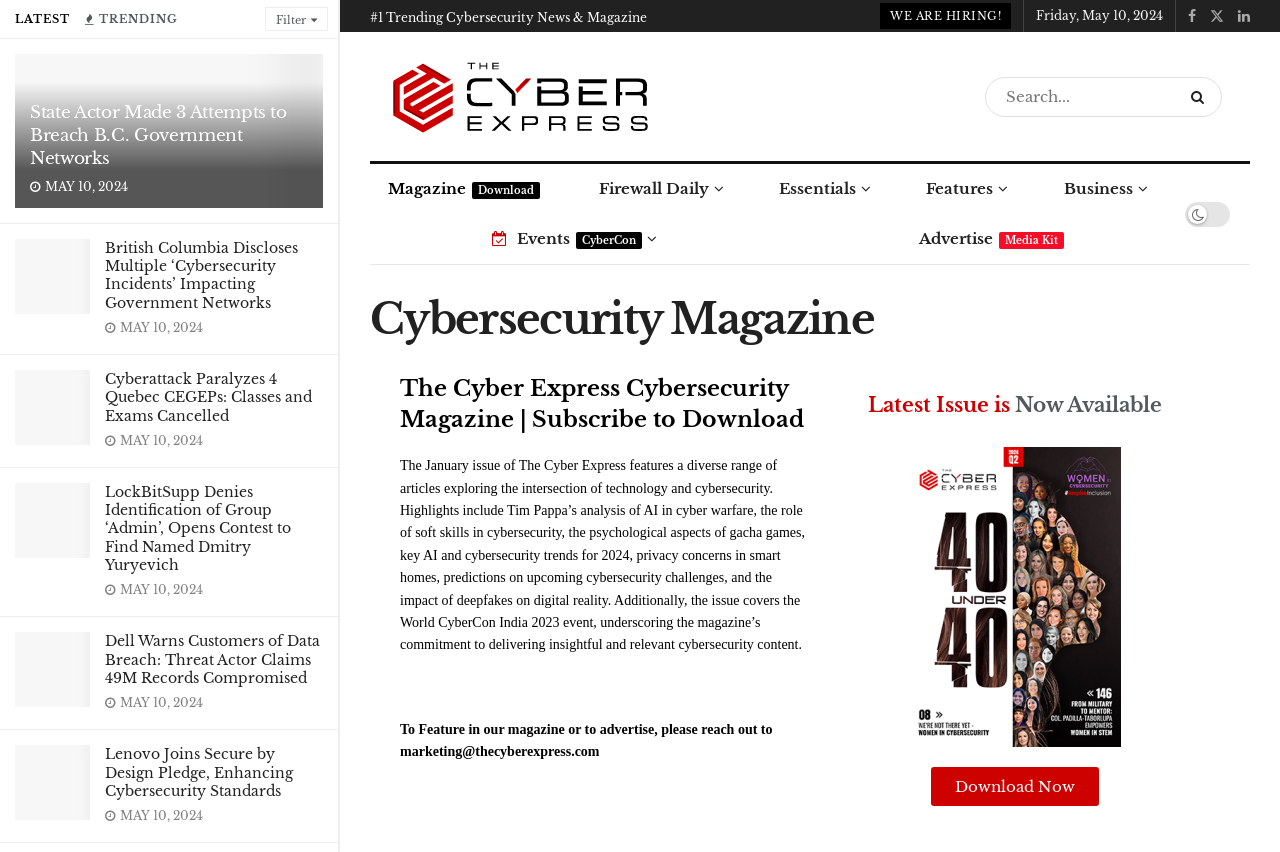From the screenshot, find the bounding box of the UI element matching this description: "AdvertiseMedia Kit". Supply the bounding box coordinates in the form [left, top, right, bottom], each a float between 0 and 1.

[0.623, 0.251, 0.926, 0.31]